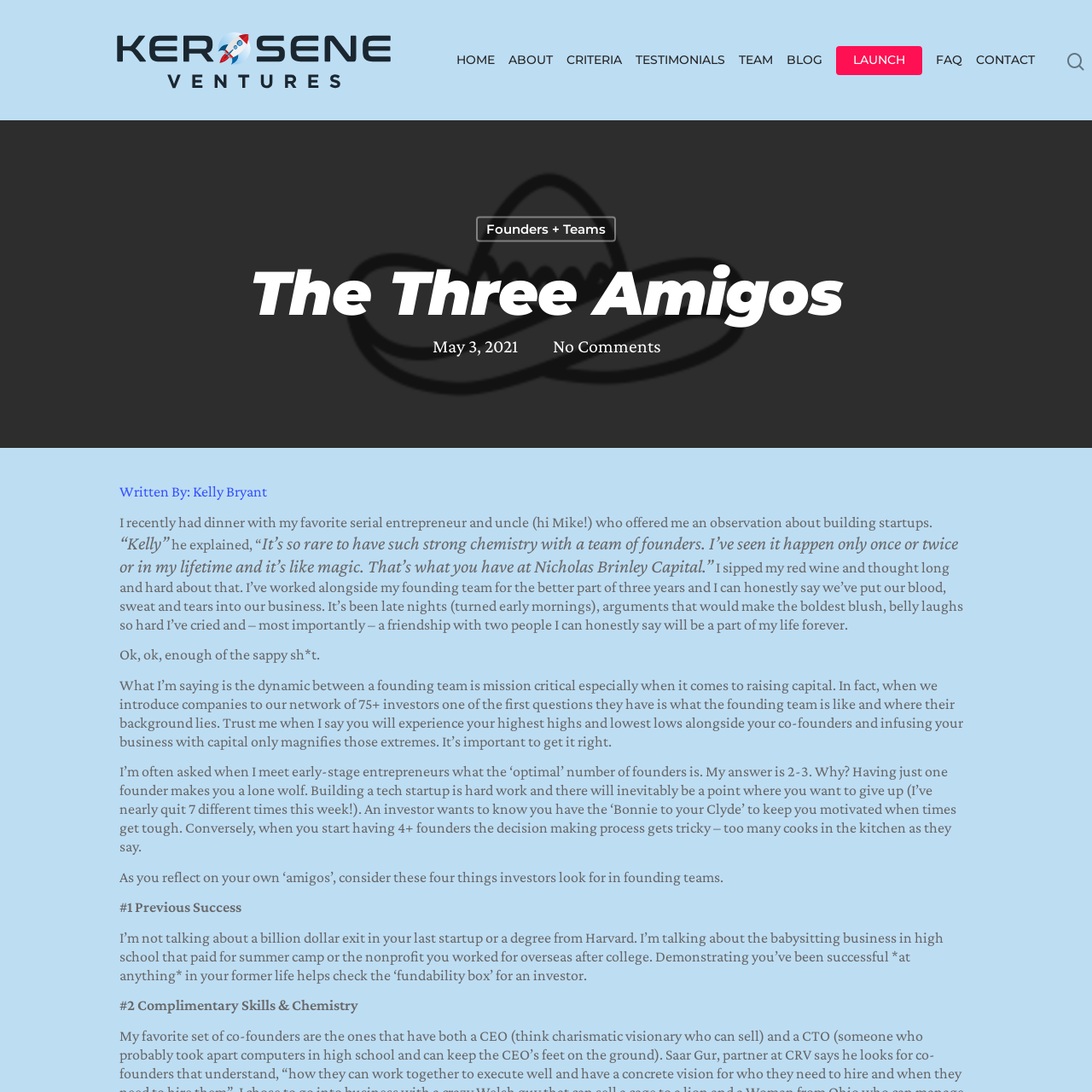Please locate the bounding box coordinates of the region I need to click to follow this instruction: "Go to the HOME page".

[0.418, 0.05, 0.453, 0.06]